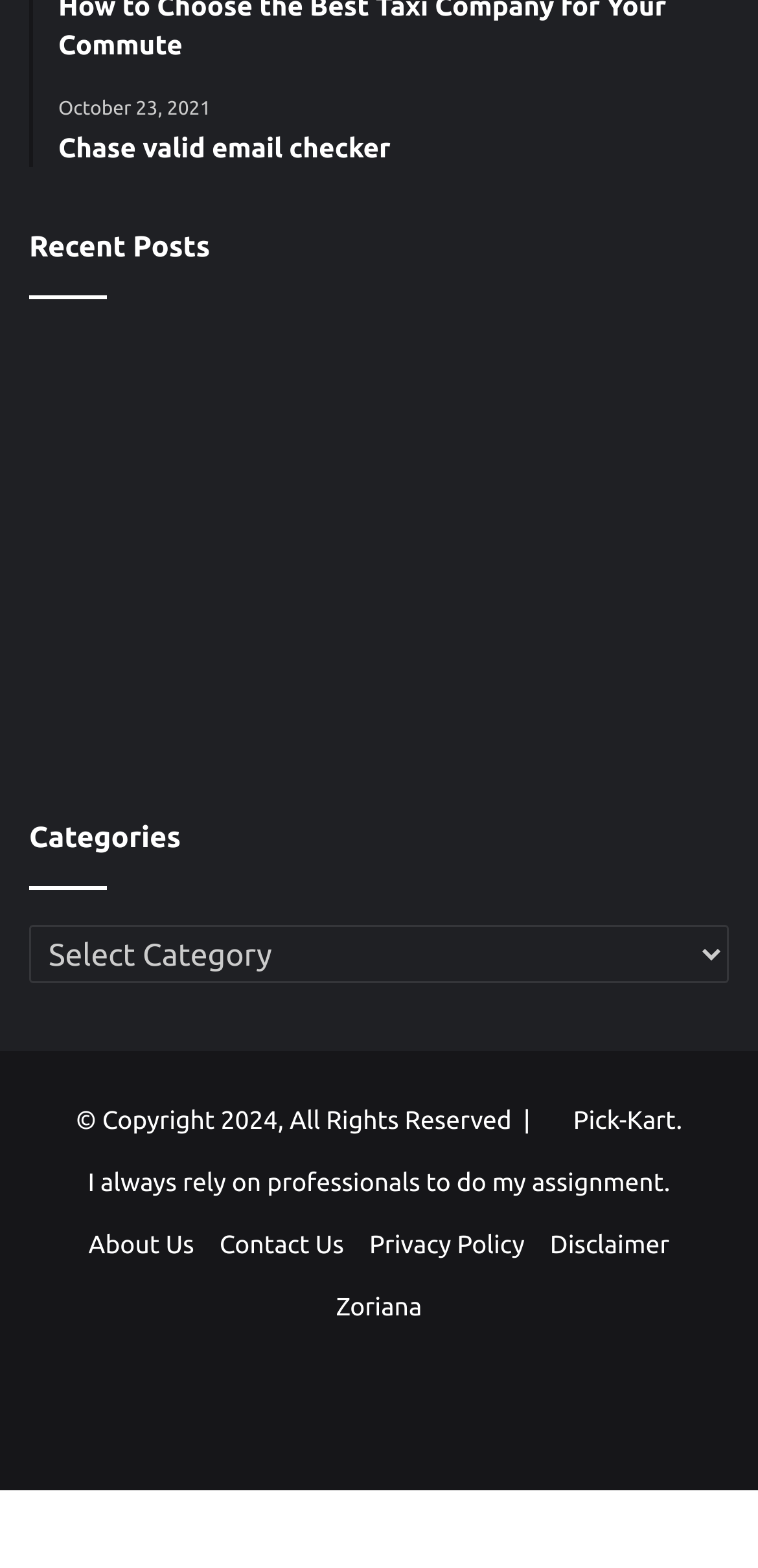What is the category section located at?
Please answer using one word or phrase, based on the screenshot.

top-left